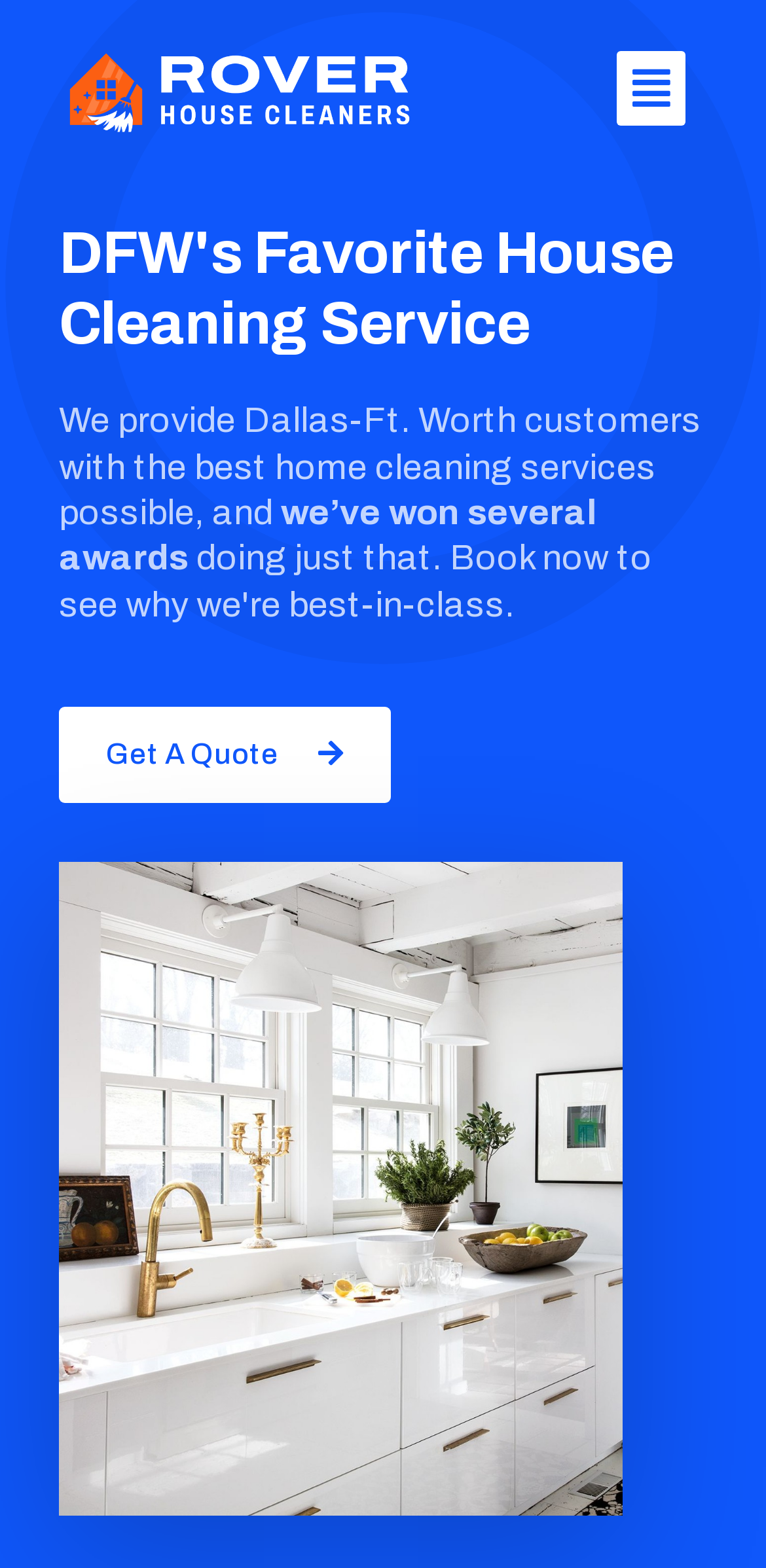What is depicted in the image below the service description?
Can you give a detailed and elaborate answer to the question?

The image below the service description shows a clean and organized white kitchen, which is likely used to illustrate the type of cleaning service provided by Rover House Cleaners.